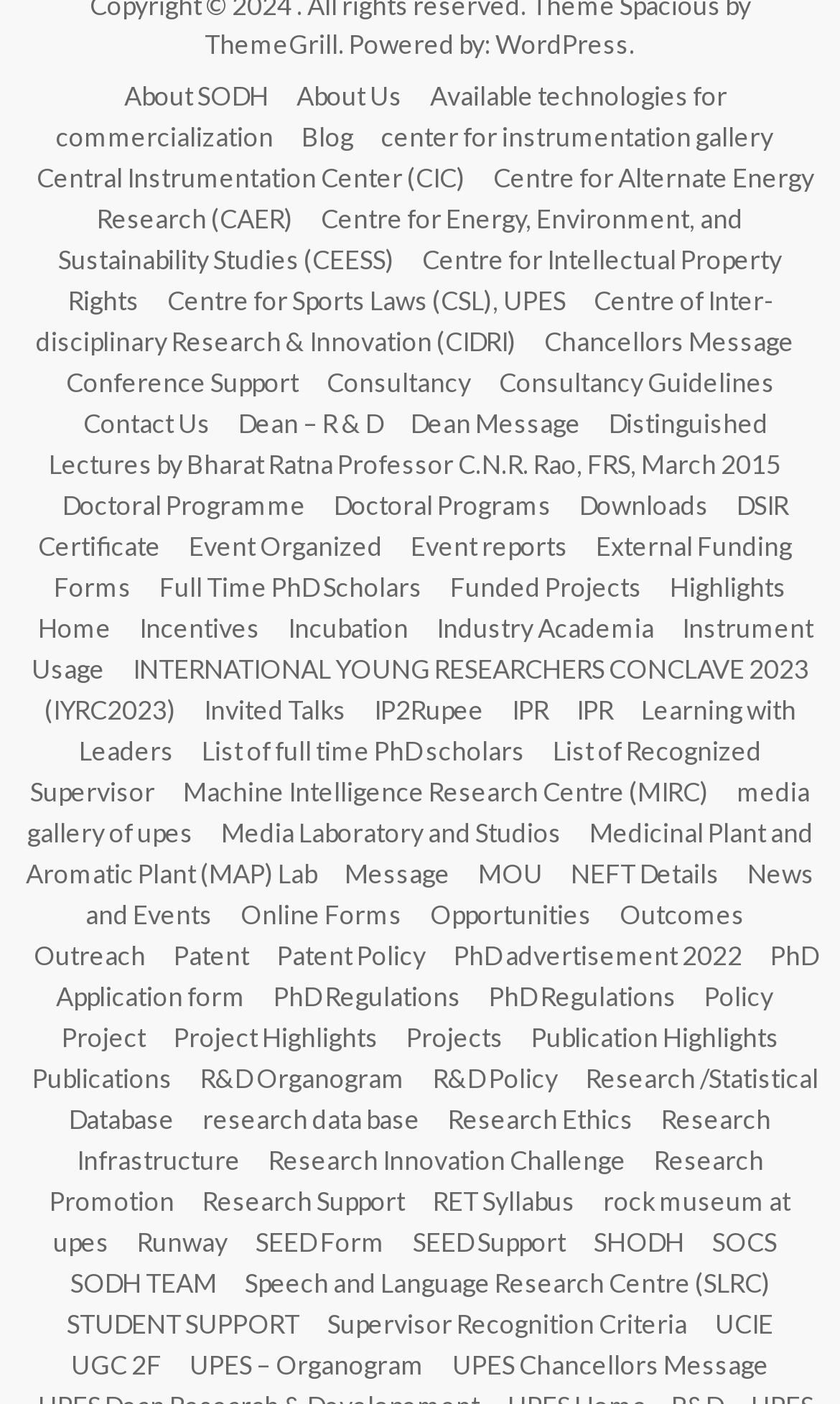Please identify the bounding box coordinates of where to click in order to follow the instruction: "View Centre for Alternate Energy Research".

[0.115, 0.107, 0.969, 0.167]